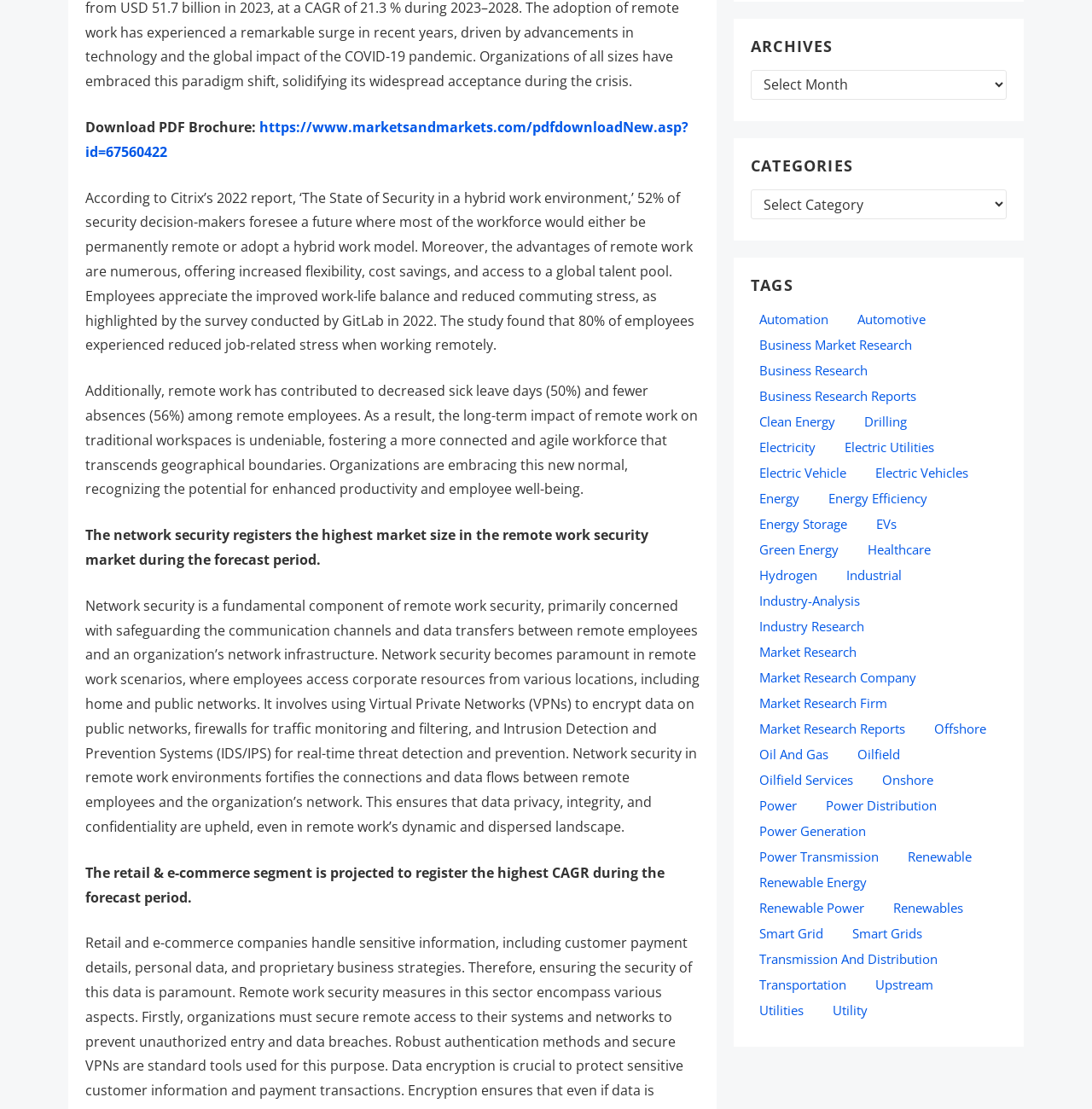Specify the bounding box coordinates (top-left x, top-left y, bottom-right x, bottom-right y) of the UI element in the screenshot that matches this description: Home

None